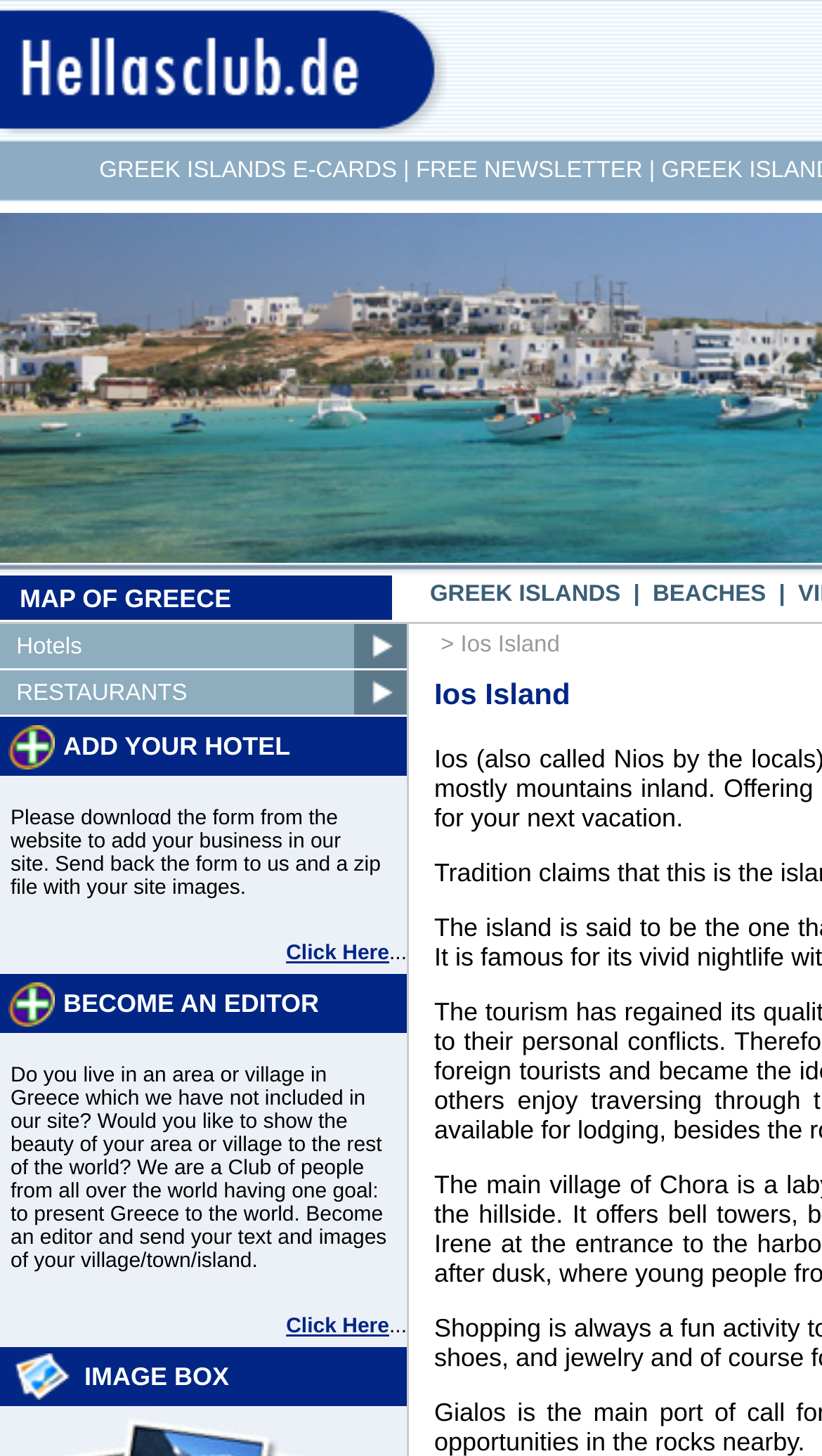Please provide a brief answer to the following inquiry using a single word or phrase:
What is the purpose of the 'BECOME AN EDITOR' section?

To contribute to the website